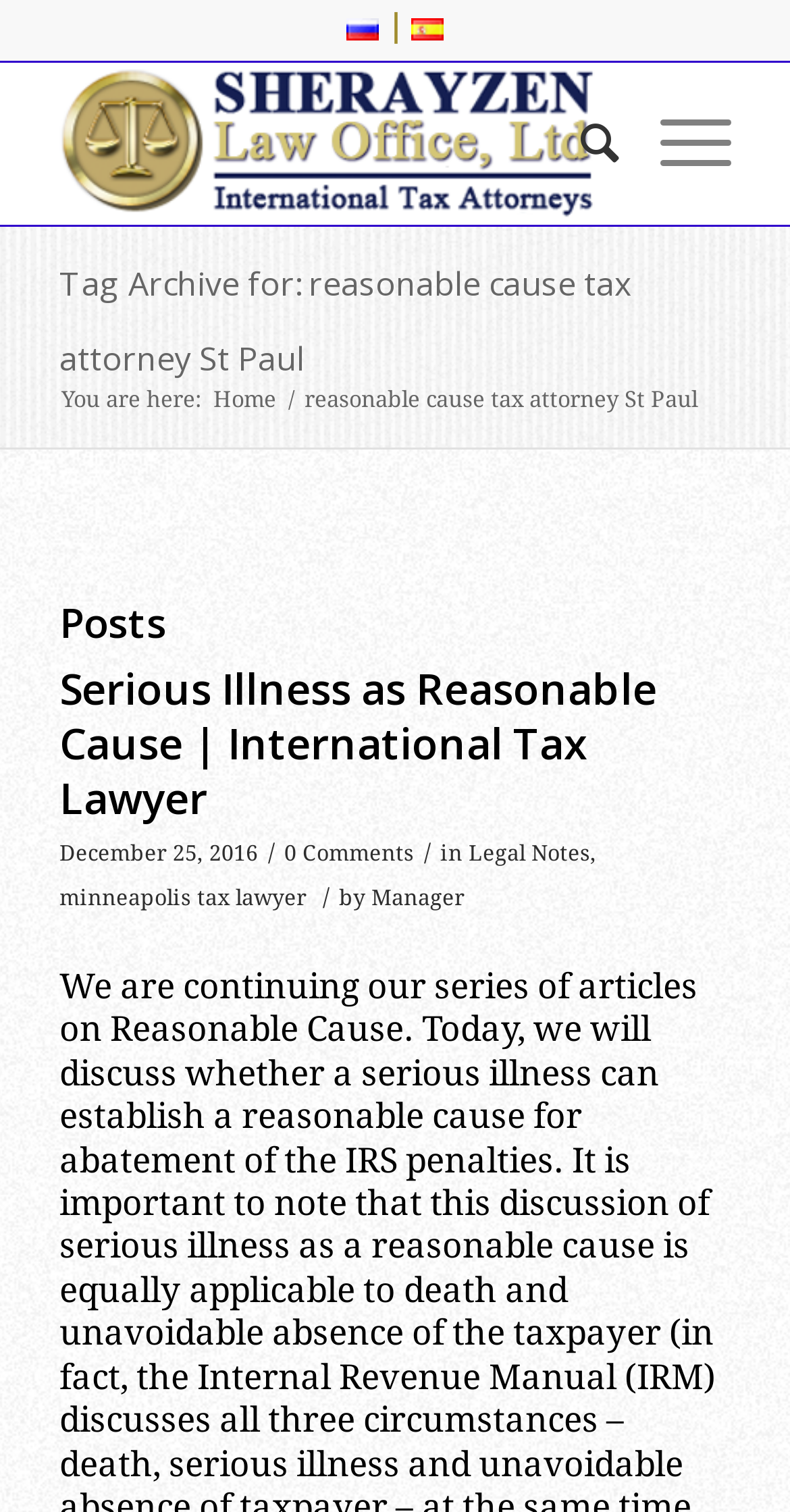Please find the bounding box for the UI component described as follows: "0 Comments".

[0.36, 0.556, 0.524, 0.574]